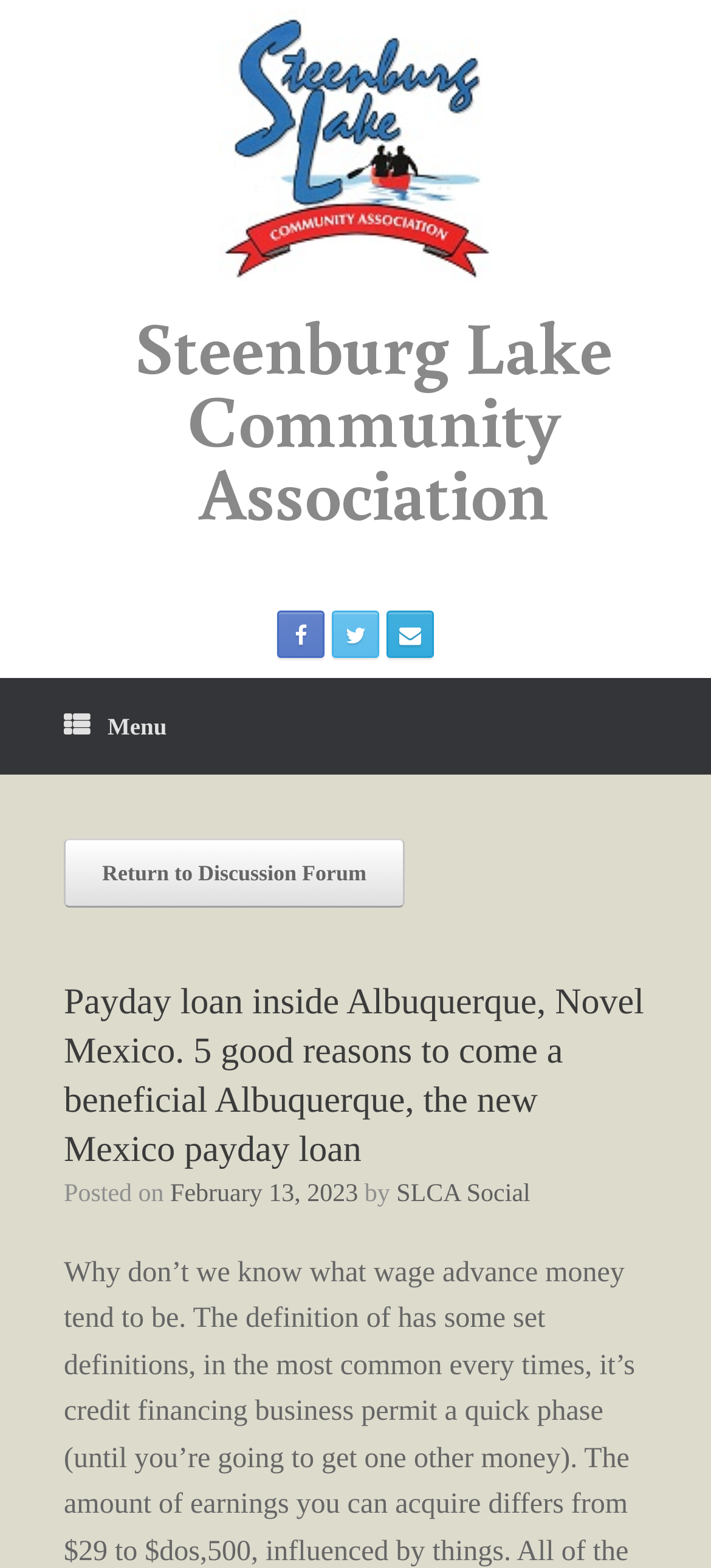Locate the coordinates of the bounding box for the clickable region that fulfills this instruction: "Visit the SLCA Social page".

[0.557, 0.753, 0.746, 0.77]